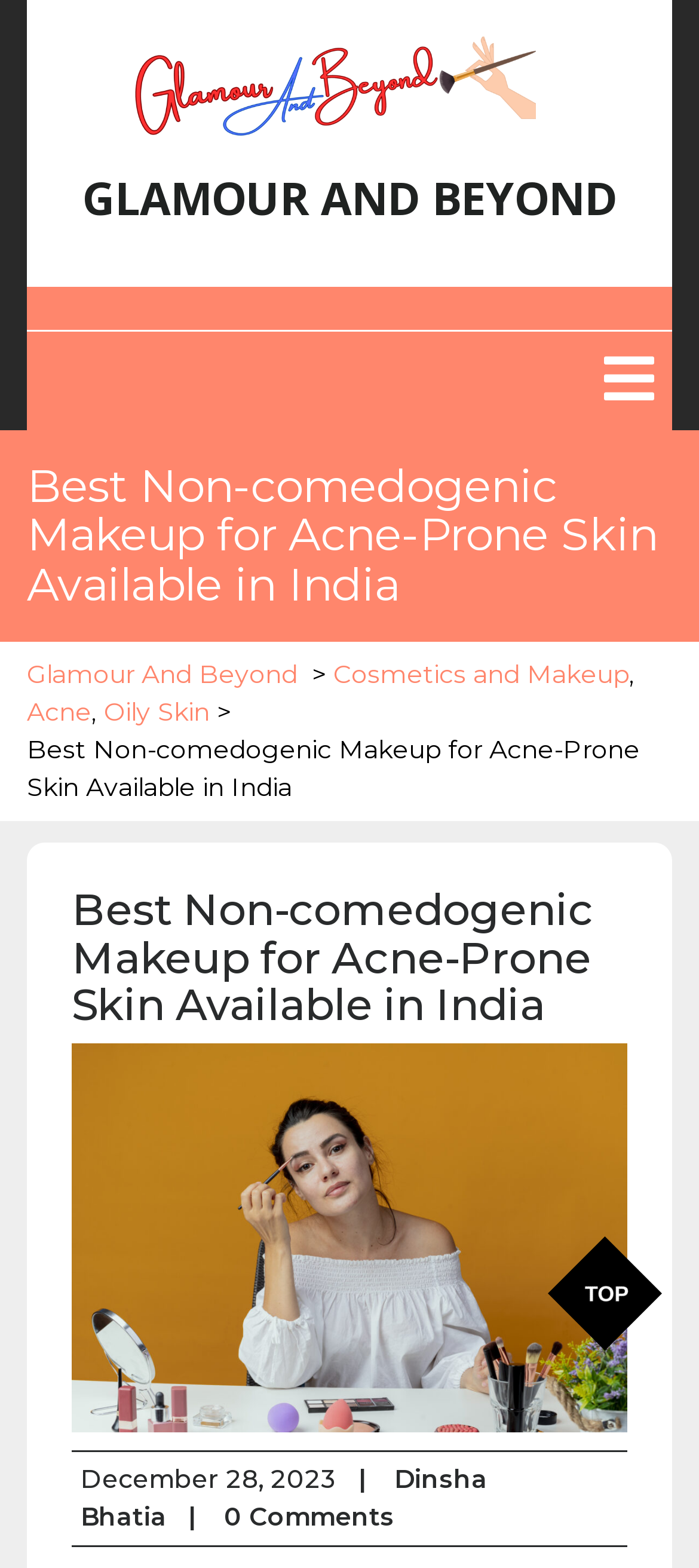Provide your answer in a single word or phrase: 
How many comments does the article have?

0 Comments